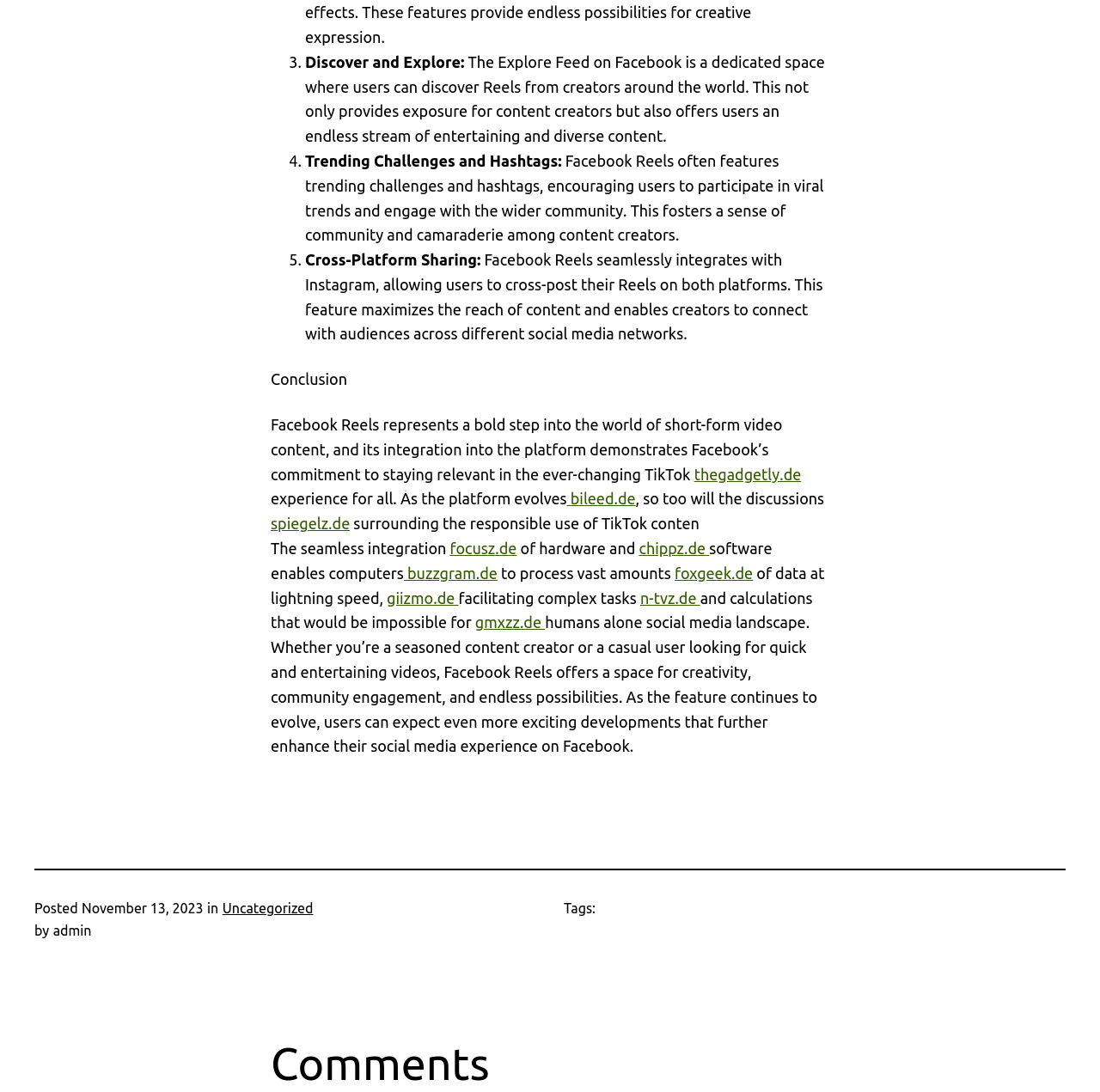Could you specify the bounding box coordinates for the clickable section to complete the following instruction: "Click the link to buzzgram.de"?

[0.367, 0.517, 0.452, 0.533]